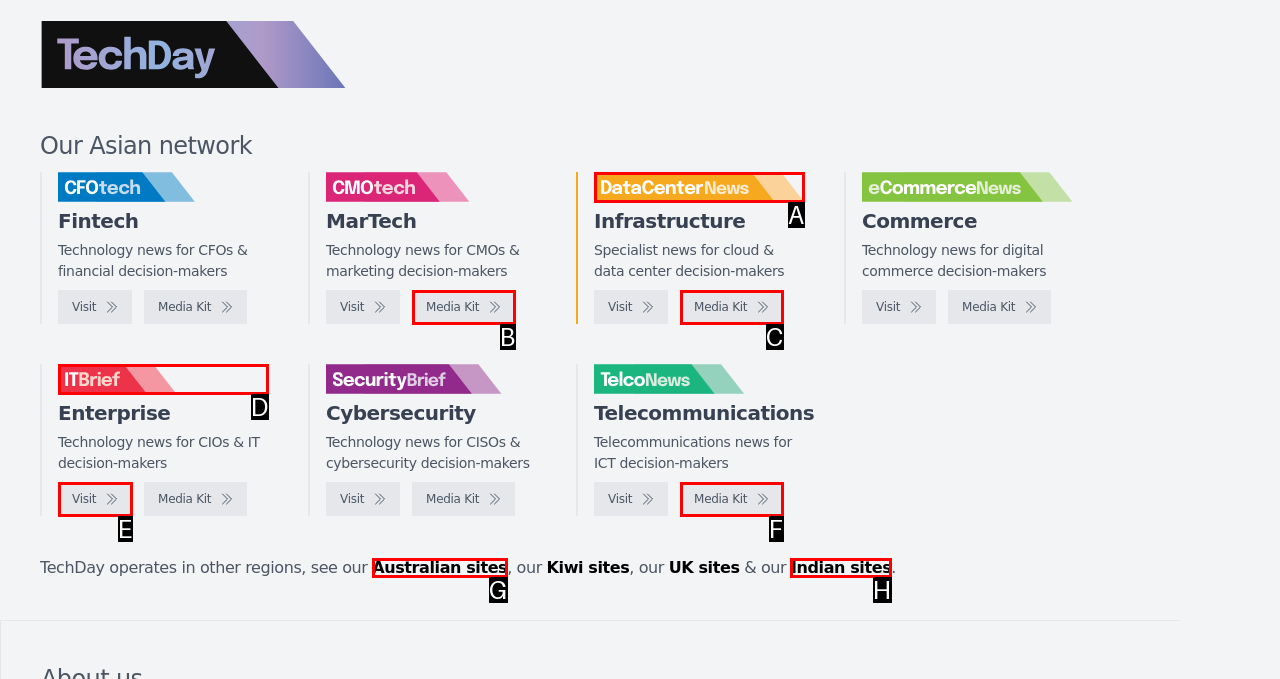Tell me which one HTML element best matches the description: Media Kit Answer with the option's letter from the given choices directly.

B